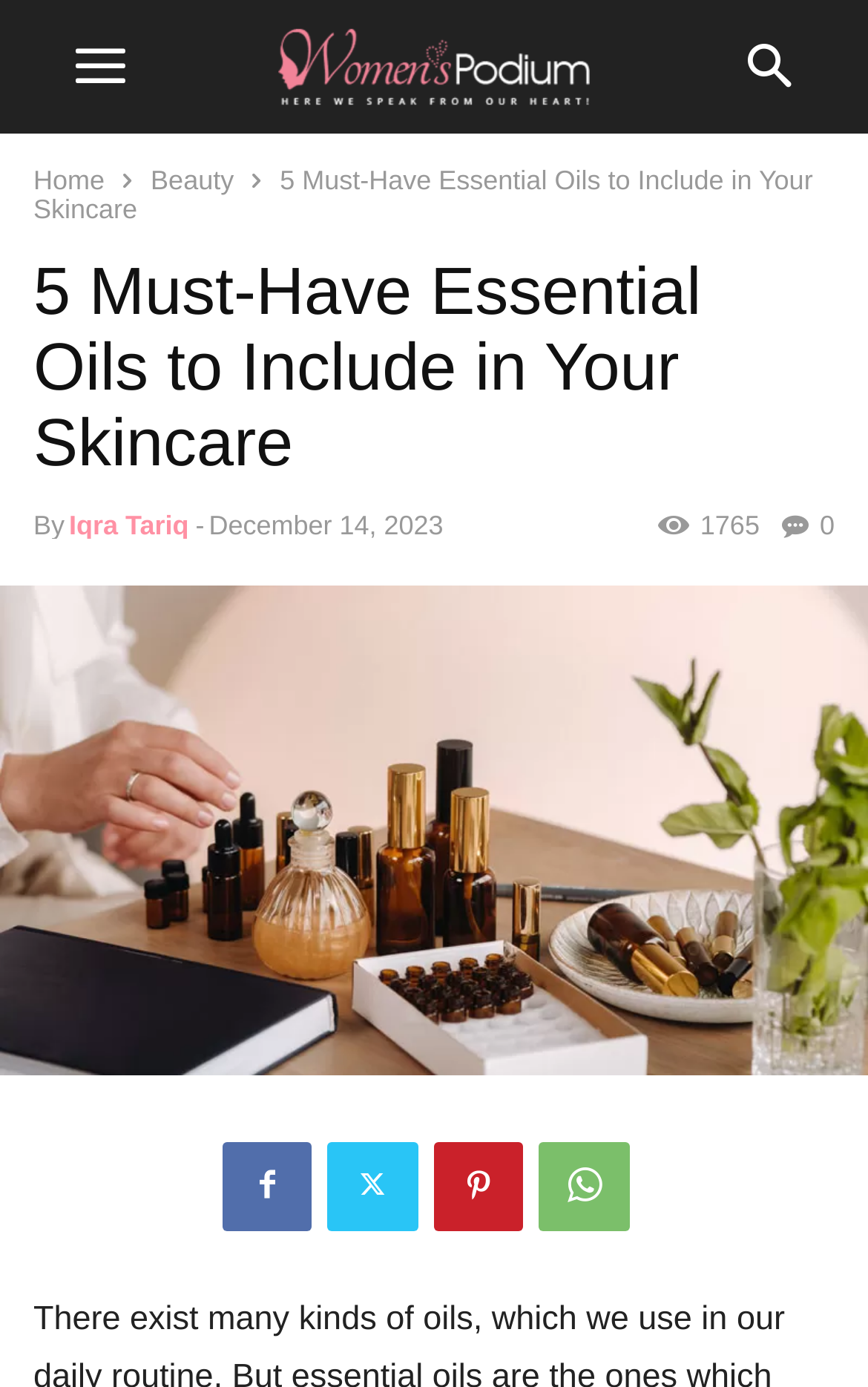From the webpage screenshot, predict the bounding box coordinates (top-left x, top-left y, bottom-right x, bottom-right y) for the UI element described here: Home

[0.038, 0.119, 0.121, 0.141]